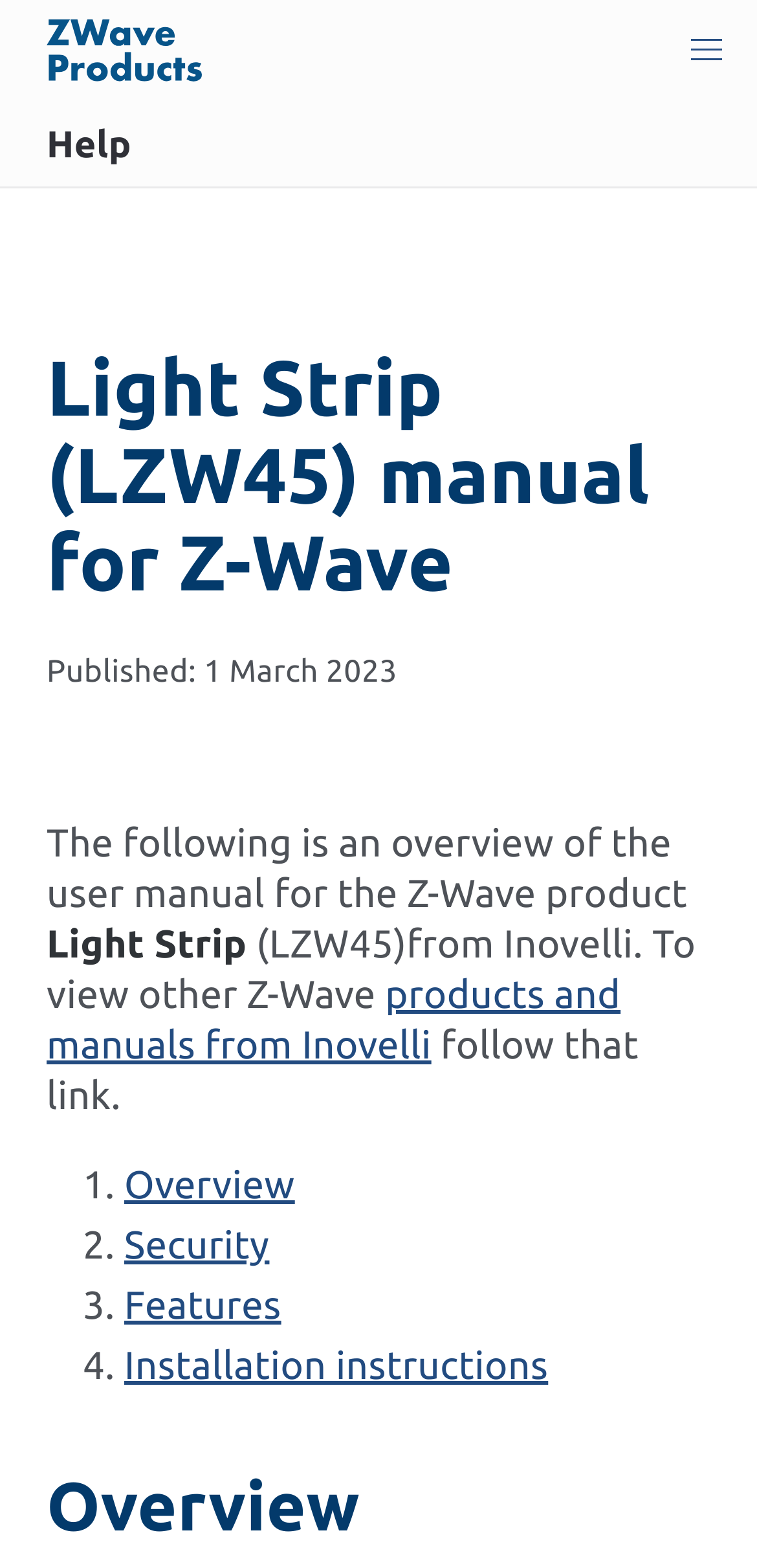Predict the bounding box of the UI element based on this description: "Overview".

[0.164, 0.74, 0.39, 0.769]